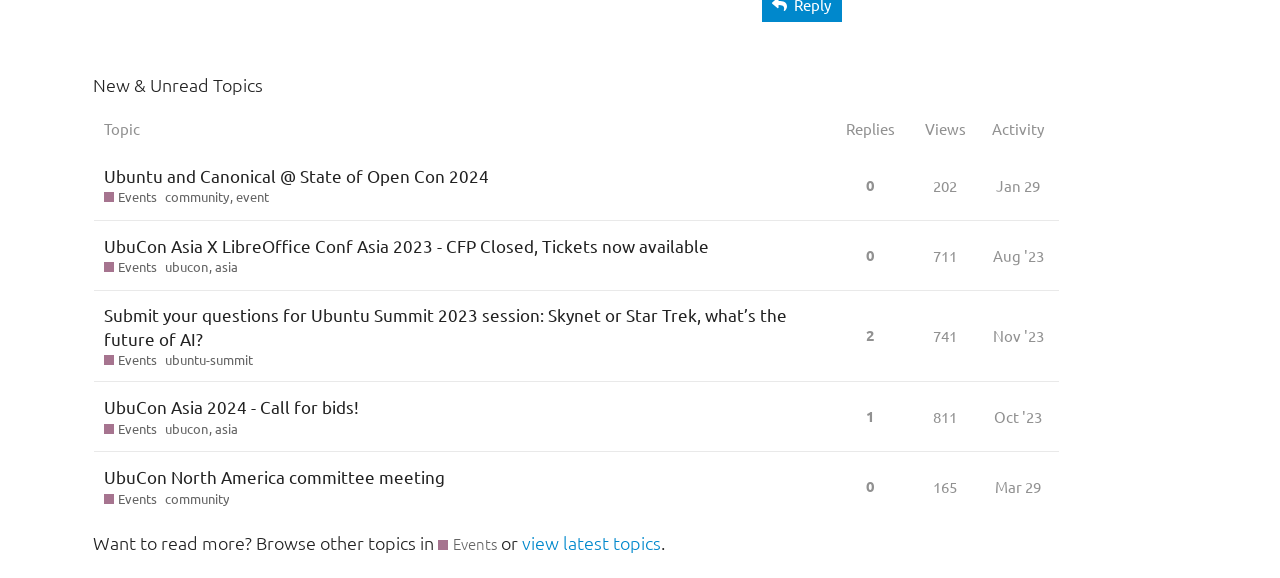Identify the bounding box coordinates for the UI element described by the following text: "Jan 29". Provide the coordinates as four float numbers between 0 and 1, in the format [left, top, right, bottom].

[0.774, 0.278, 0.817, 0.363]